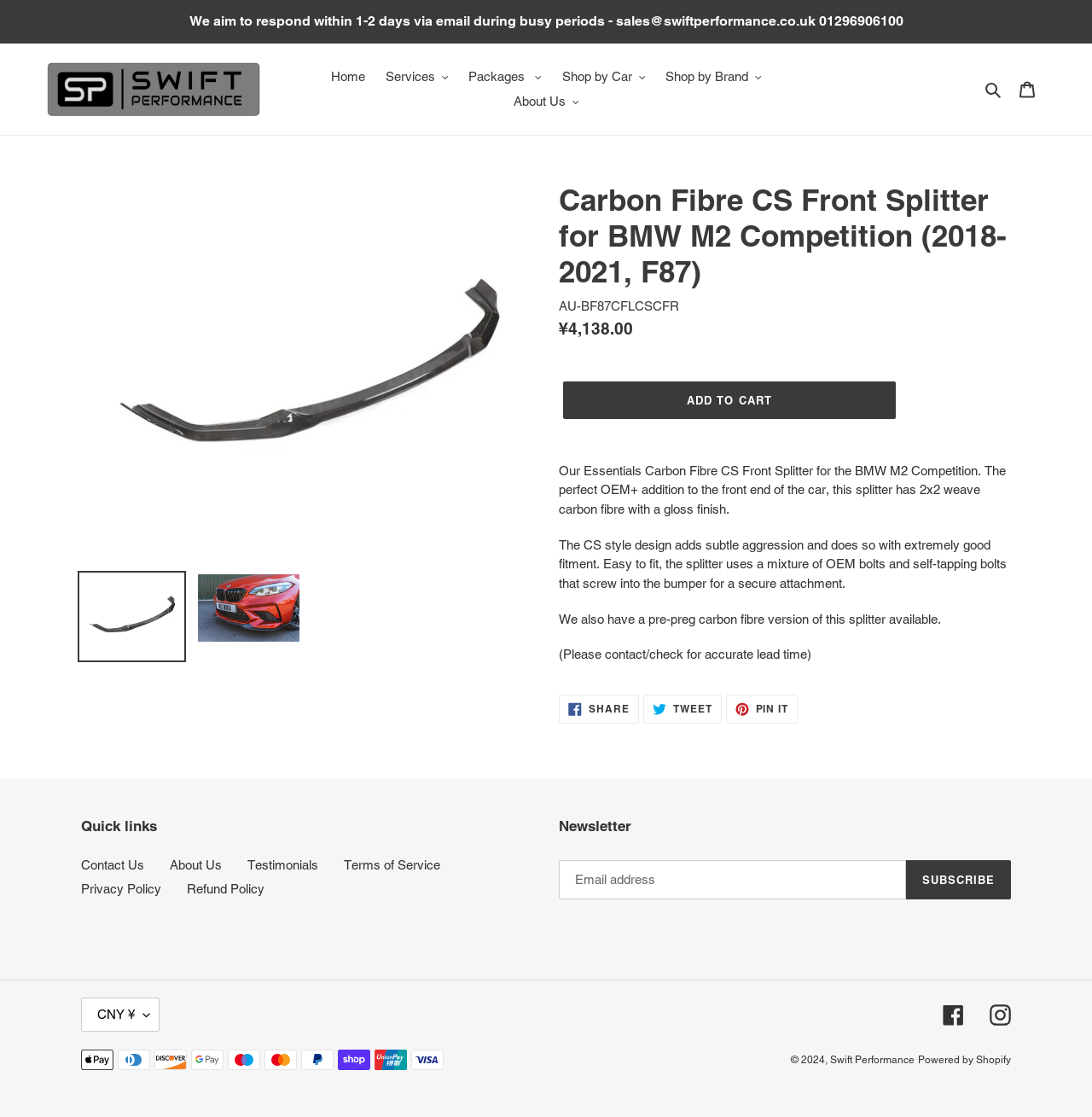Locate the bounding box of the UI element defined by this description: "Pin it Pin on Pinterest". The coordinates should be given as four float numbers between 0 and 1, formatted as [left, top, right, bottom].

[0.665, 0.622, 0.731, 0.648]